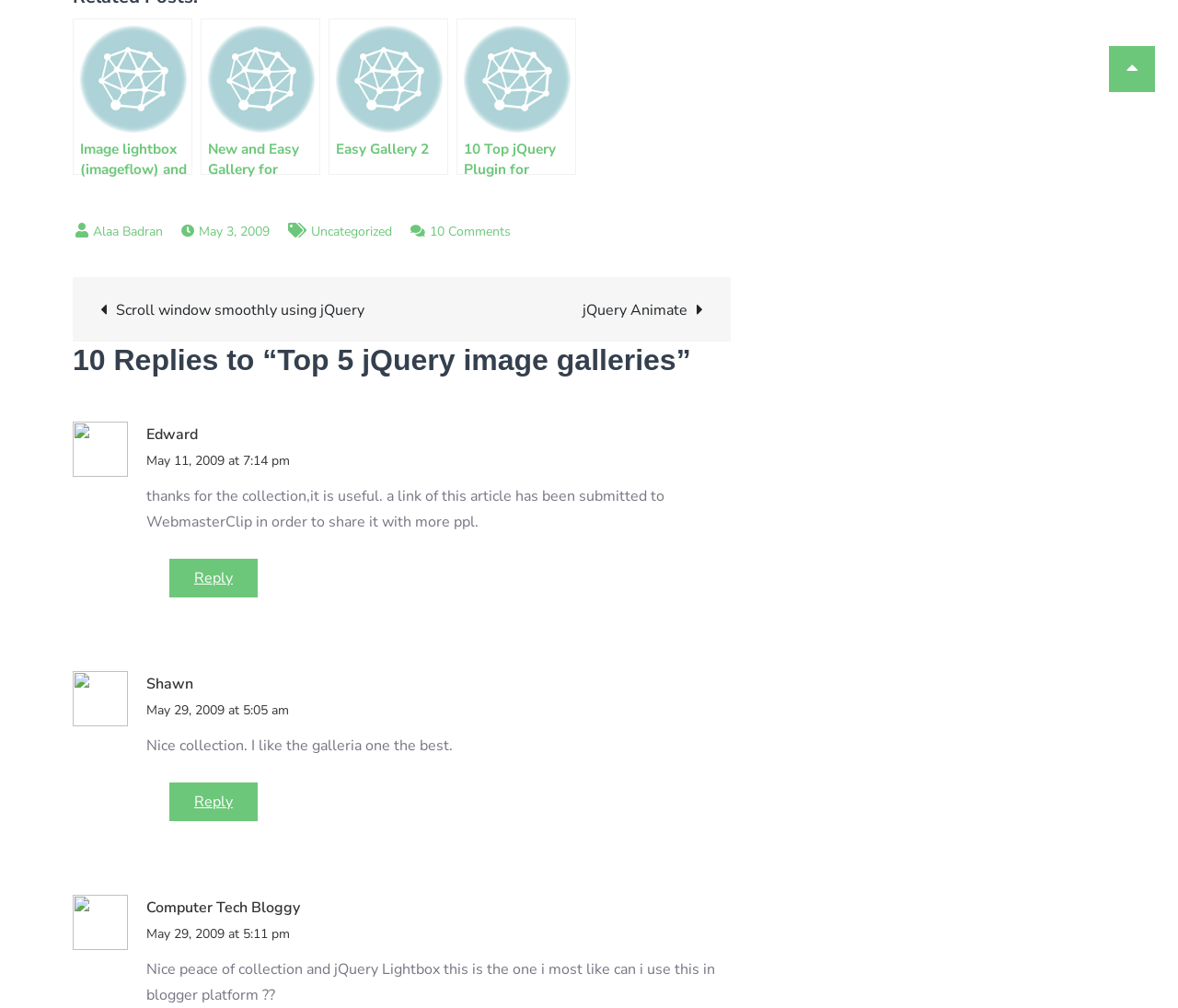Please identify the bounding box coordinates for the region that you need to click to follow this instruction: "Click on the link to reply to Shawn".

[0.144, 0.776, 0.219, 0.814]